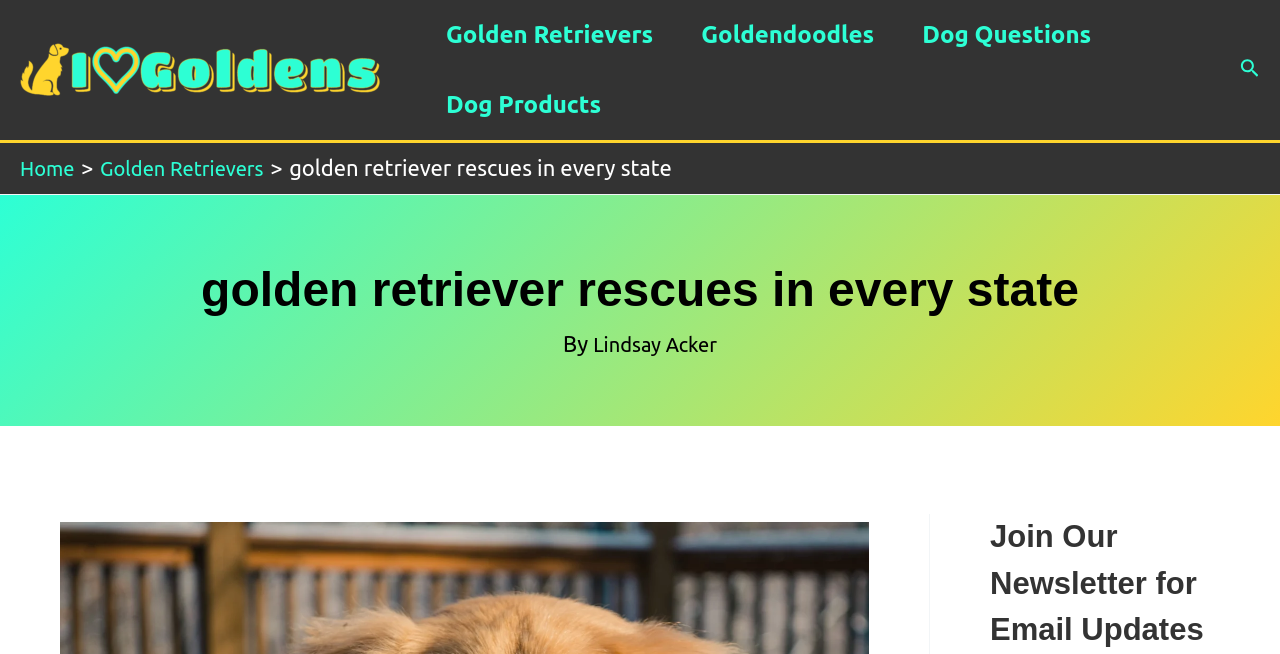Using the provided element description, identify the bounding box coordinates as (top-left x, top-left y, bottom-right x, bottom-right y). Ensure all values are between 0 and 1. Description: alt="I Heart Goldens"

[0.016, 0.084, 0.297, 0.122]